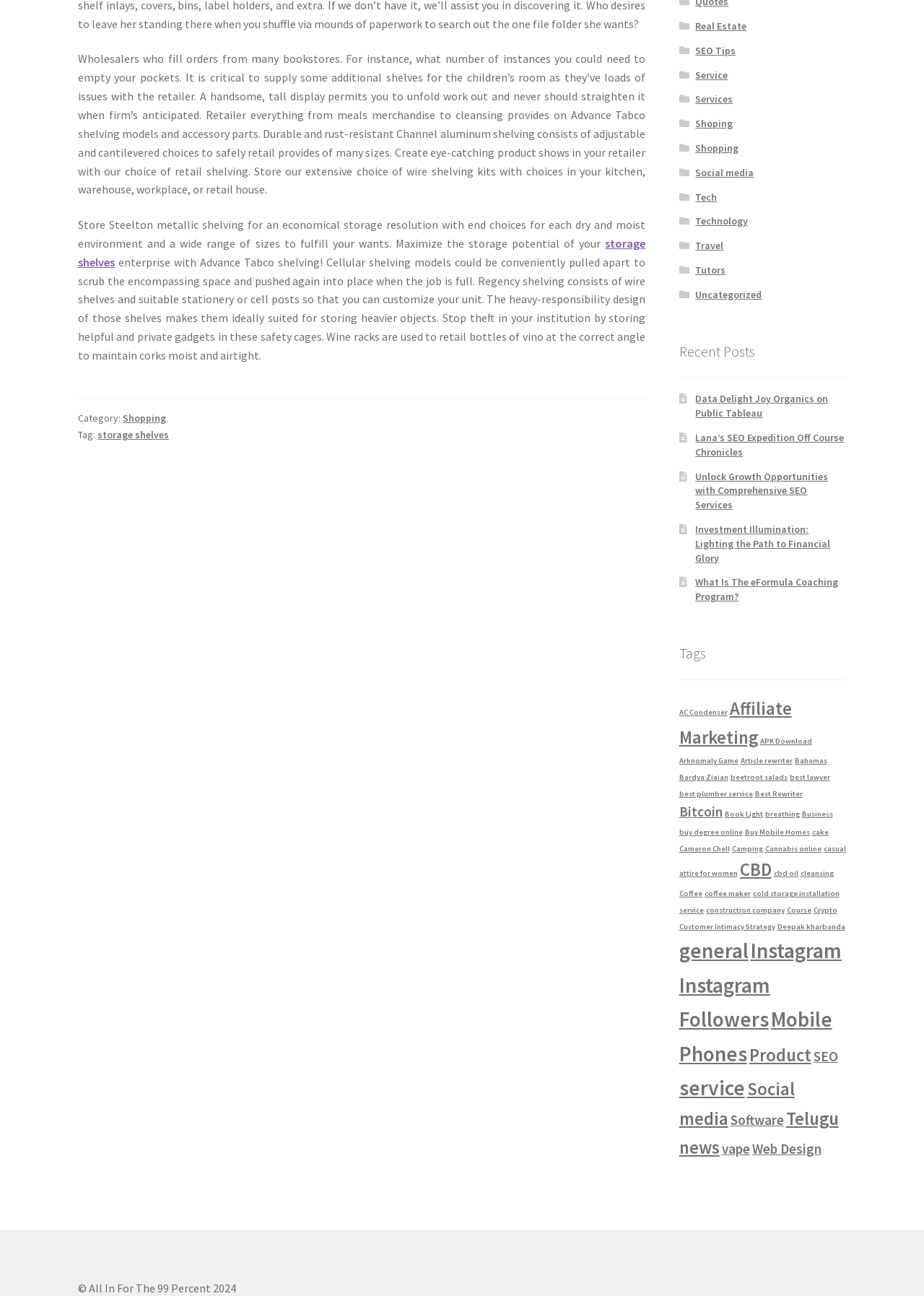Show me the bounding box coordinates of the clickable region to achieve the task as per the instruction: "Click on 'Shopping'".

[0.133, 0.318, 0.18, 0.328]